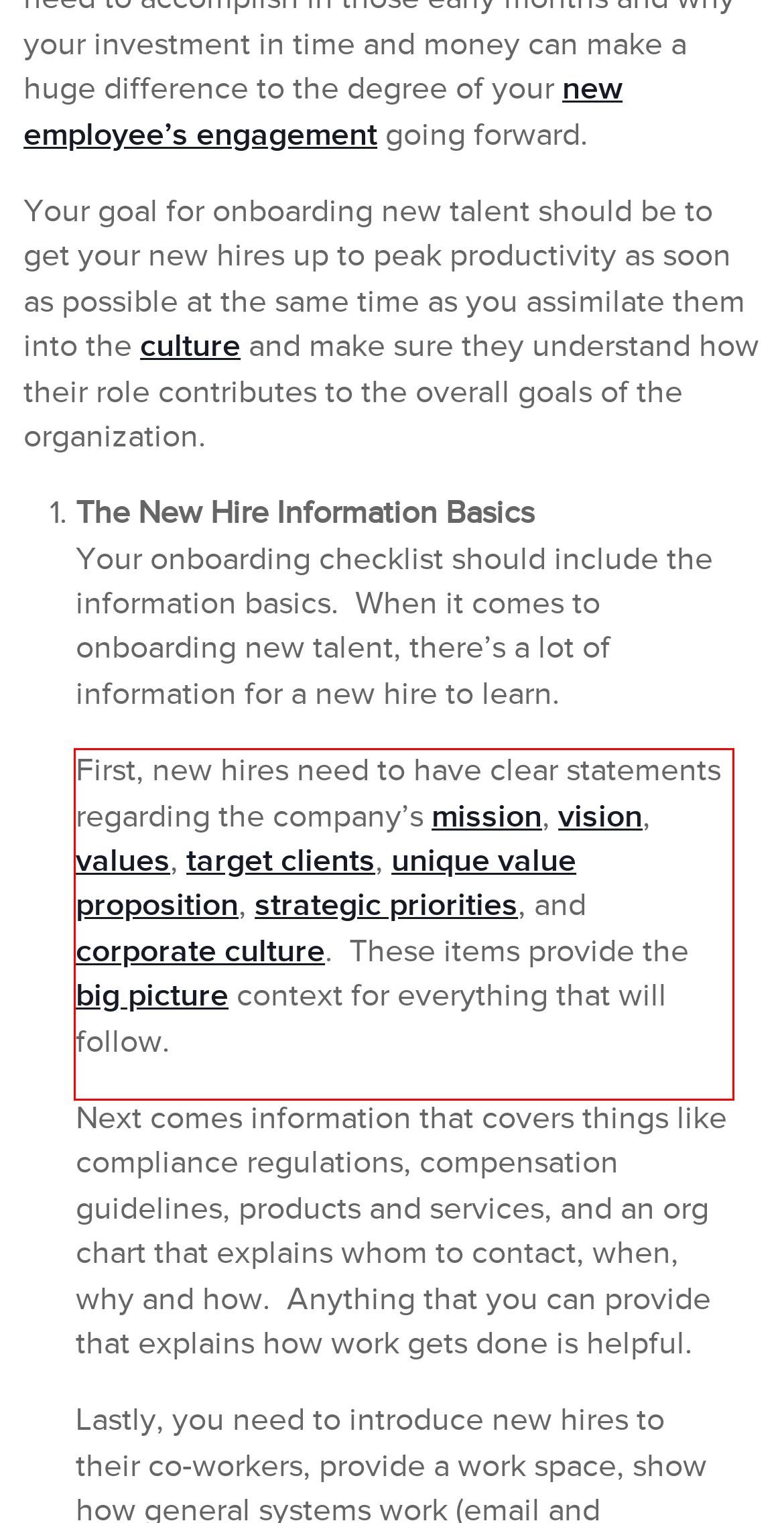You are presented with a screenshot containing a red rectangle. Extract the text found inside this red bounding box.

First, new hires need to have clear statements regarding the company’s mission, vision, values, target clients, unique value proposition, strategic priorities, and corporate culture. These items provide the big picture context for everything that will follow.